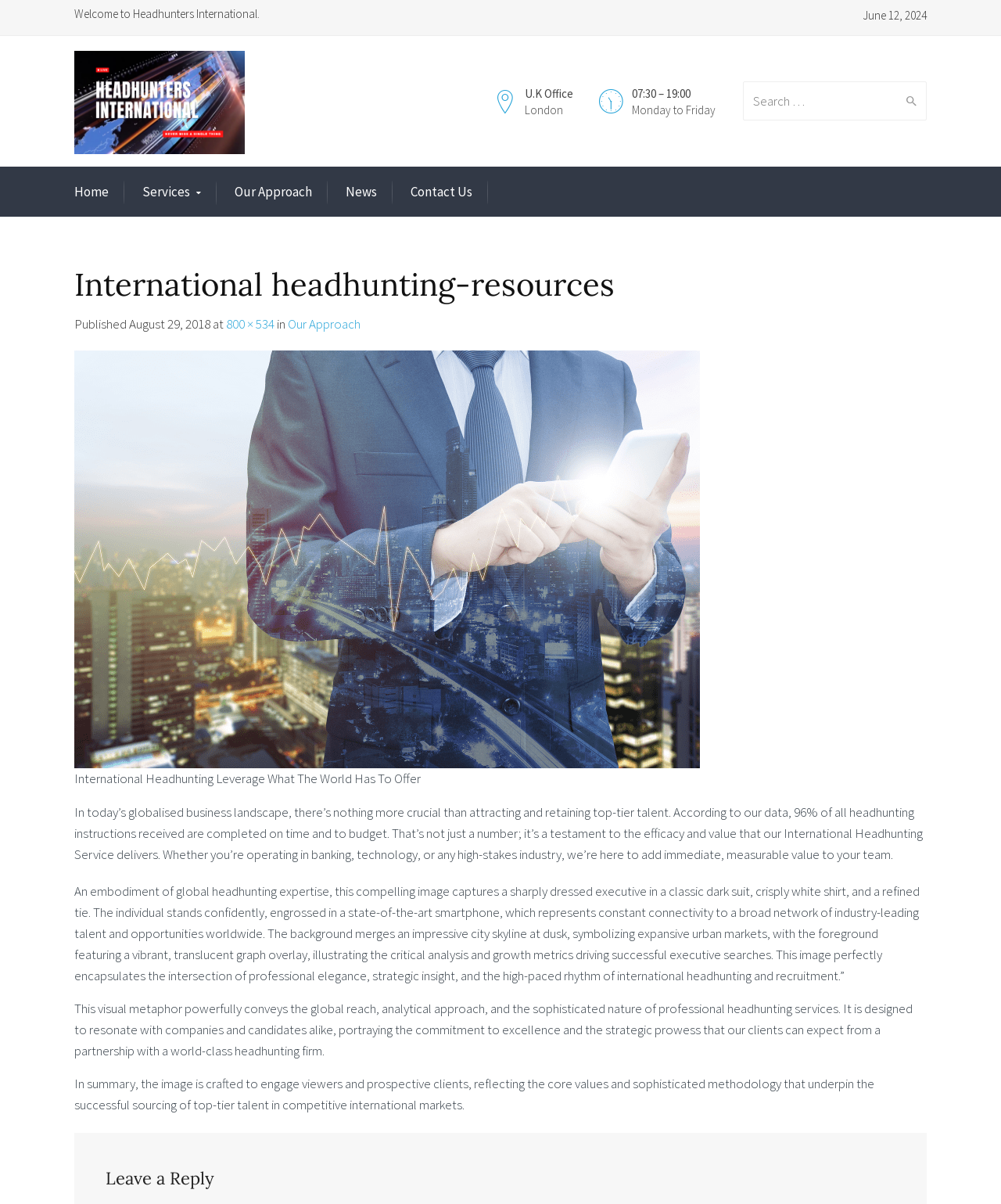Provide your answer in a single word or phrase: 
What are the office hours?

07:30 - 19:00